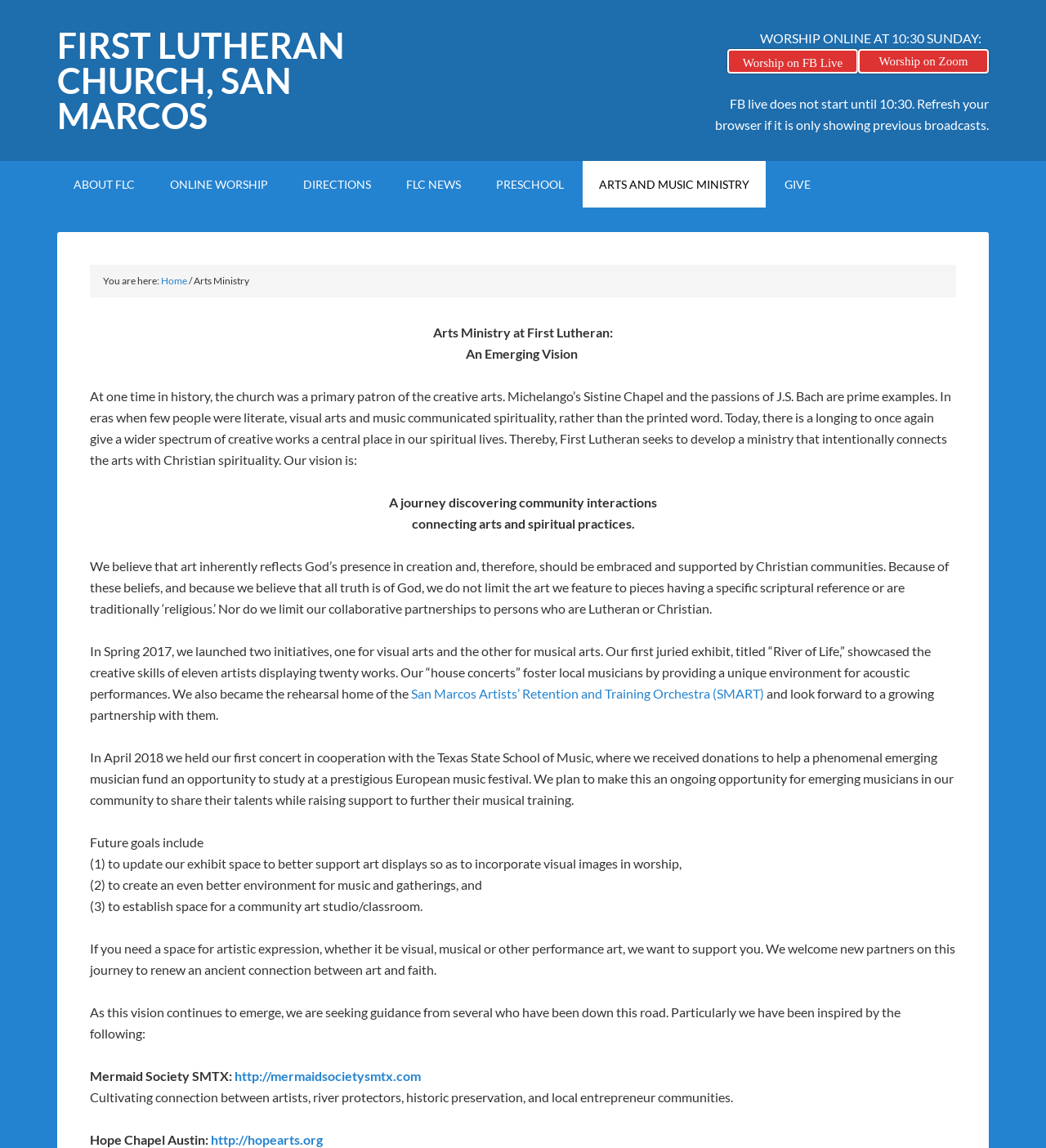How many initiatives were launched in Spring 2017?
Please answer the question with a single word or phrase, referencing the image.

Two